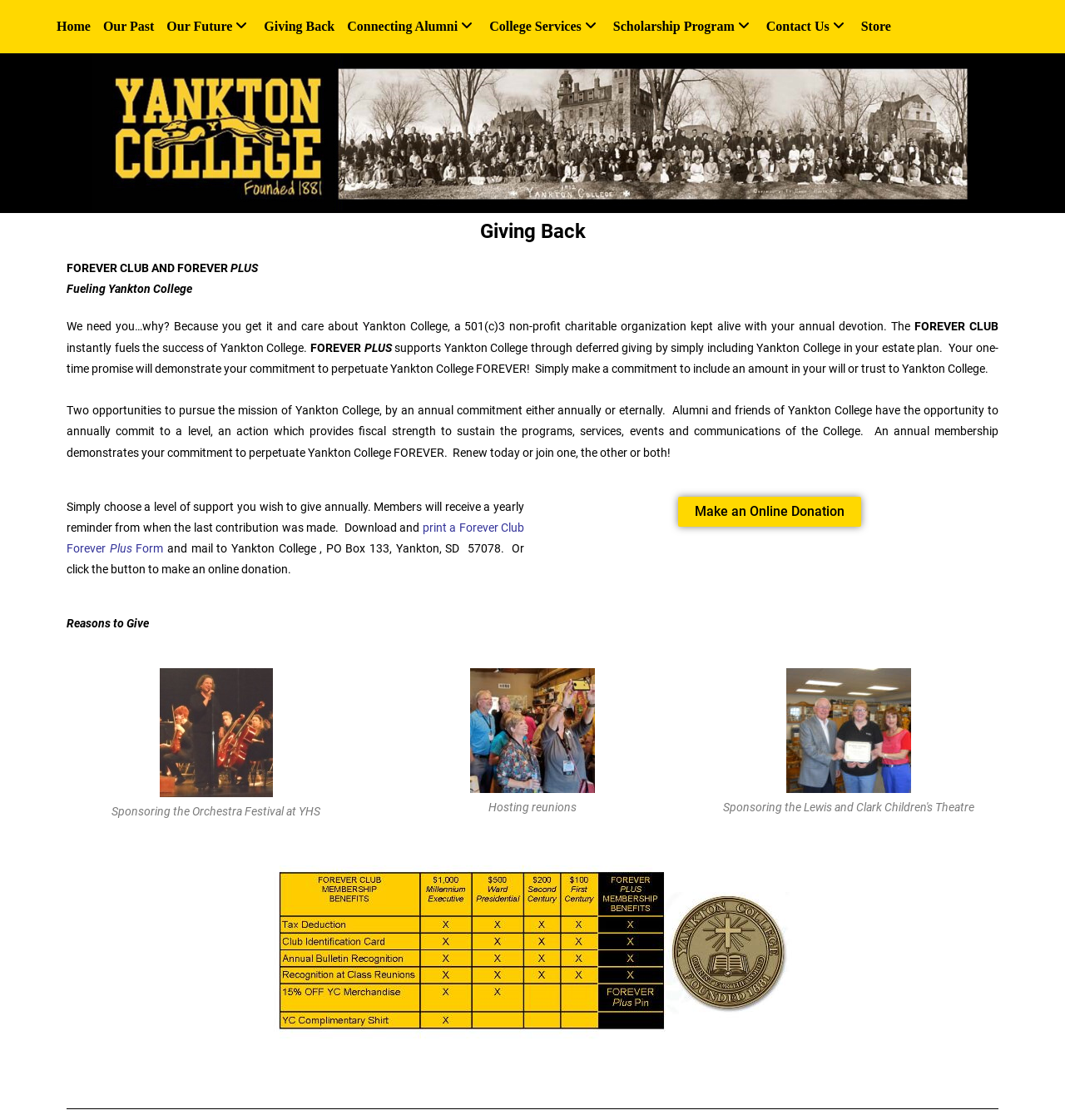Provide the bounding box coordinates of the section that needs to be clicked to accomplish the following instruction: "Make an online donation."

[0.637, 0.443, 0.809, 0.47]